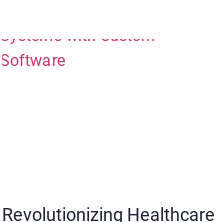What is the purpose of custom software in healthcare?
Look at the screenshot and respond with one word or a short phrase.

Improved patient management